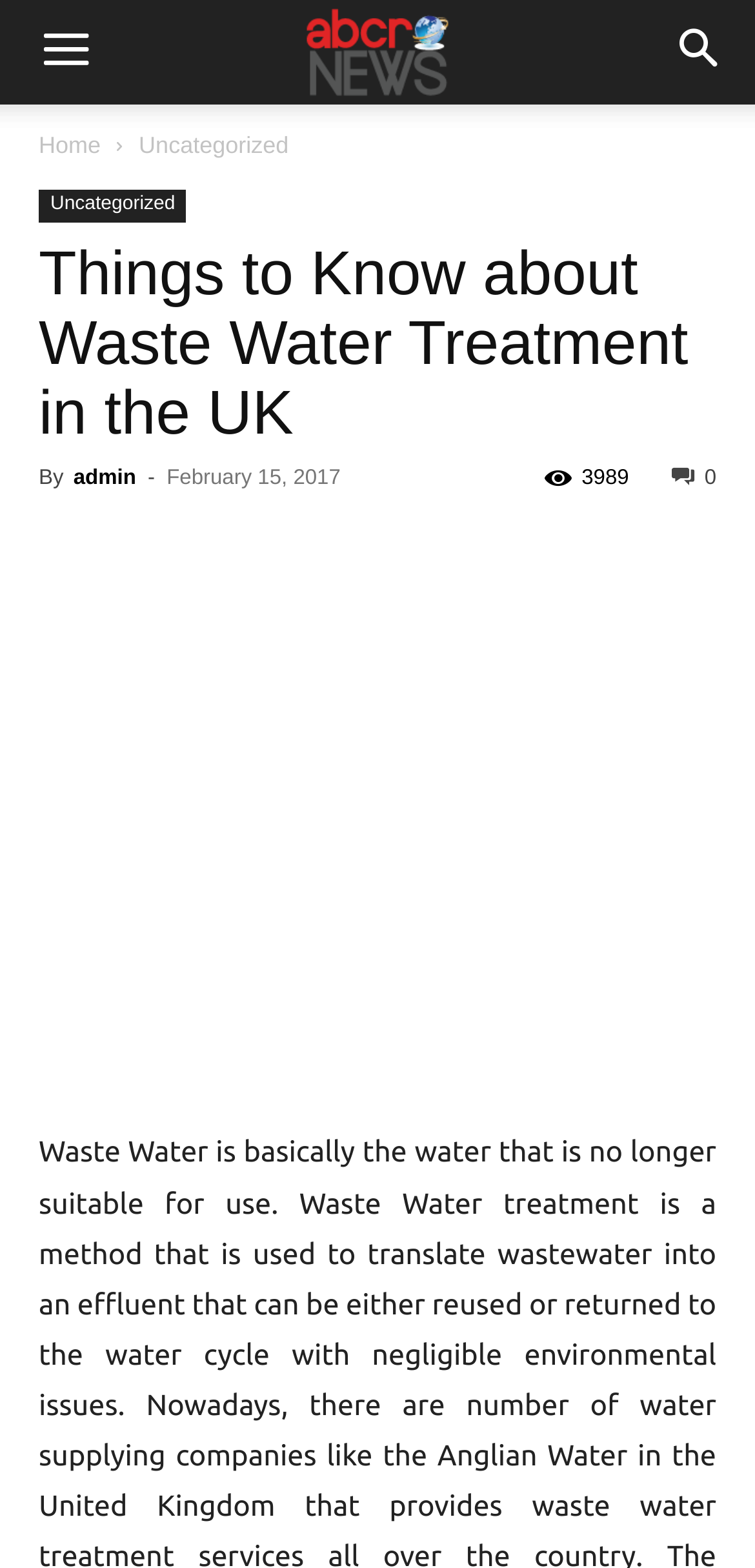Provide an in-depth description of the elements and layout of the webpage.

The webpage is about waste water treatment, with a focus on the UK. At the top left, there is a "Menu" button, and at the top right, there is a "Search" button. Below these buttons, there are two links, "Home" and "Uncategorized", which are positioned side by side. The "Uncategorized" link has a dropdown menu with another "Uncategorized" link inside.

Below the links, there is a header section that spans the entire width of the page. It contains a heading that reads "Things to Know about Waste Water Treatment in the UK", followed by the author's name "admin", the date "February 15, 2017", and a share button with the number "3989" next to it.

Under the header section, there are five social media links, represented by icons, positioned side by side. Below these icons, there is a large image that takes up the full width of the page.